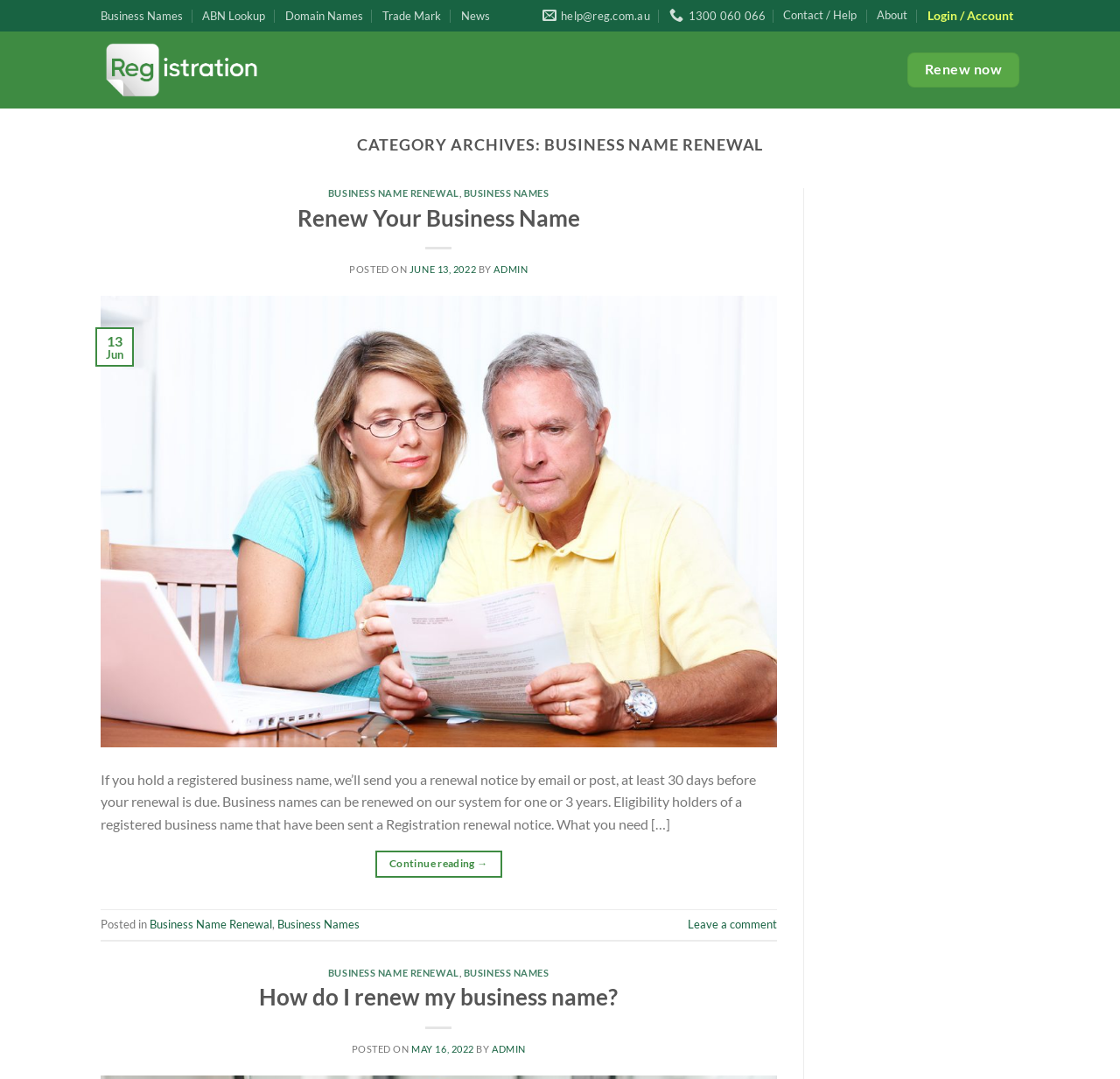Can you find the bounding box coordinates for the element that needs to be clicked to execute this instruction: "Contact help"? The coordinates should be given as four float numbers between 0 and 1, i.e., [left, top, right, bottom].

[0.484, 0.002, 0.58, 0.027]